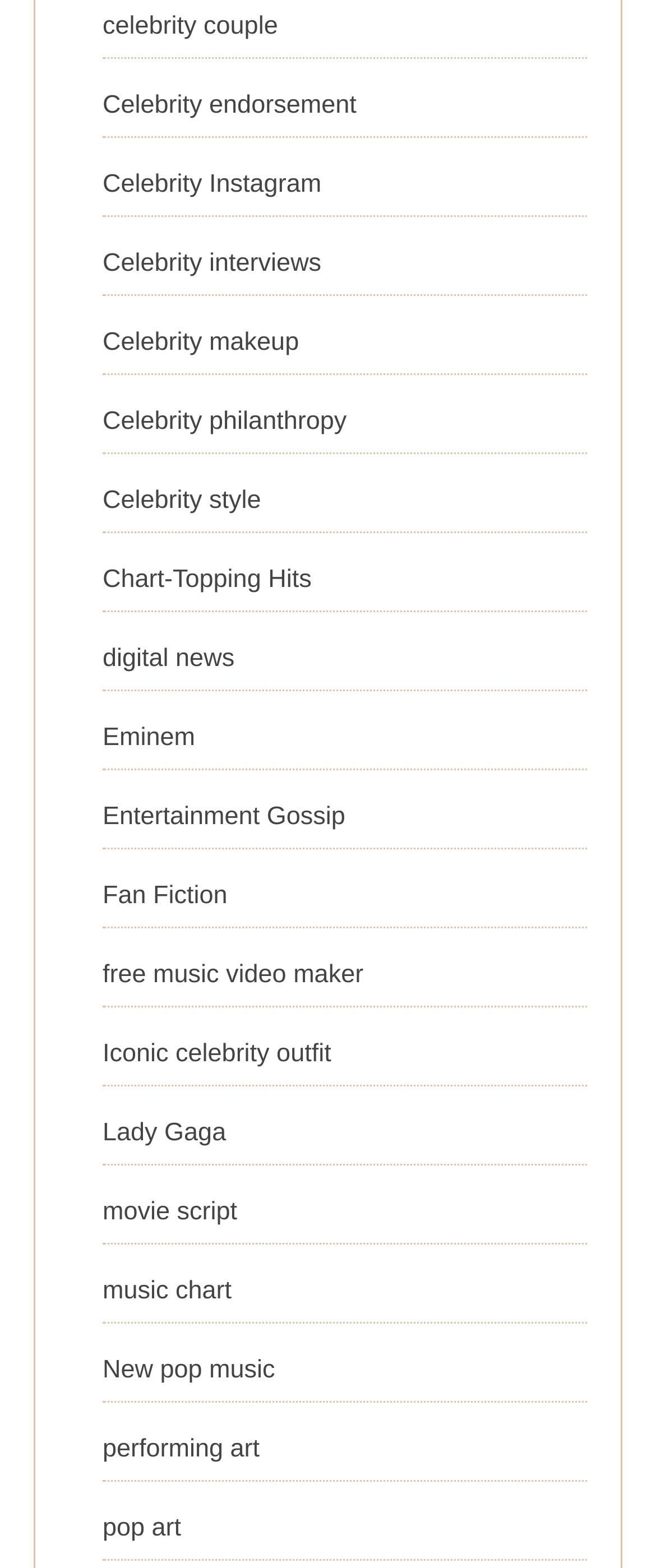Locate the bounding box coordinates of the clickable part needed for the task: "Click the menu button".

None